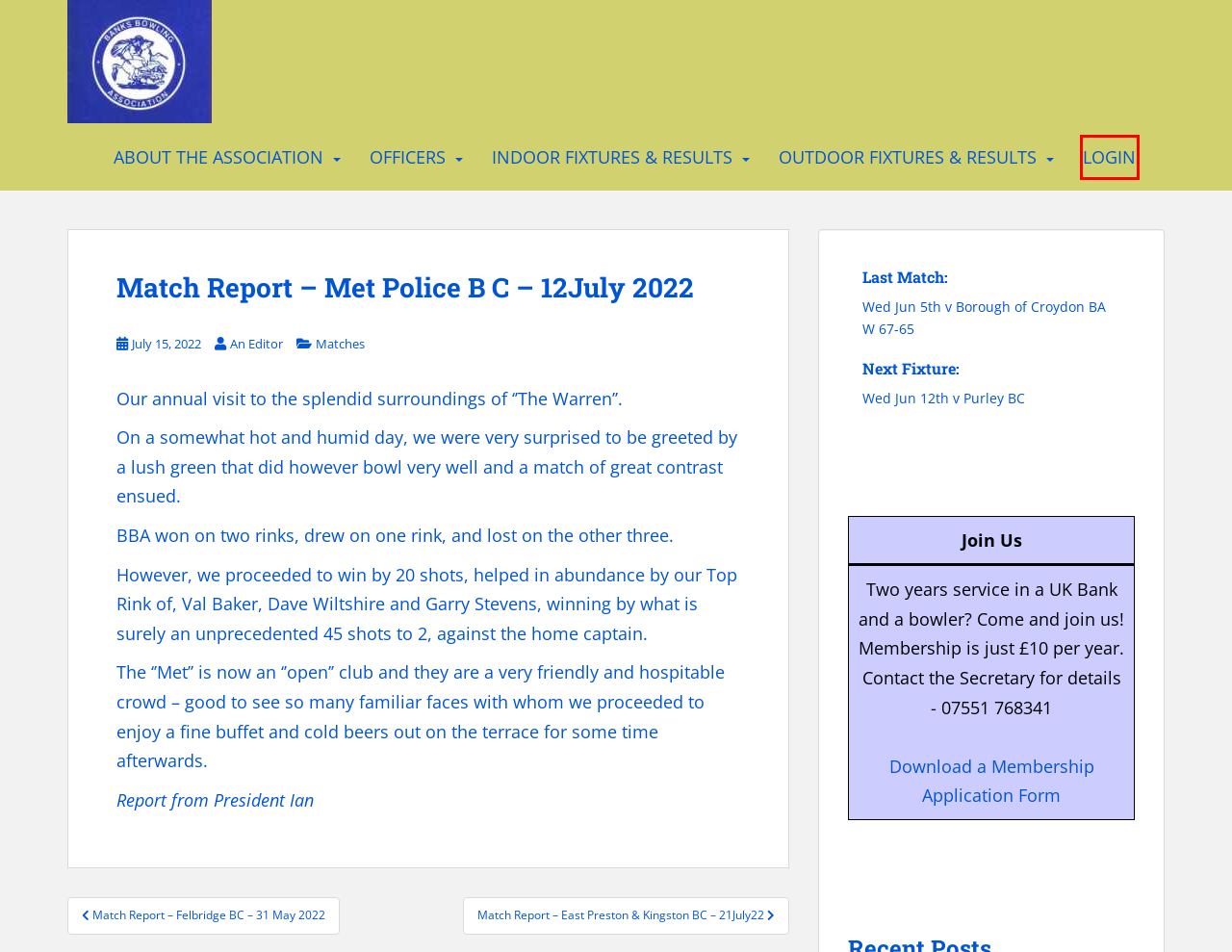Look at the given screenshot of a webpage with a red rectangle bounding box around a UI element. Pick the description that best matches the new webpage after clicking the element highlighted. The descriptions are:
A. Log In ‹ The Banks Bowling Association — WordPress
B. An Editor – The Banks Bowling Association
C. BBA Adopts Team Shirts – The Banks Bowling Association
D. Matches – The Banks Bowling Association
E. Match Reports – The Banks Bowling Association
F. About the Association – The Banks Bowling Association
G. Blog Tool, Publishing Platform, and CMS – WordPress.org
H. The Banks Bowling Association

A